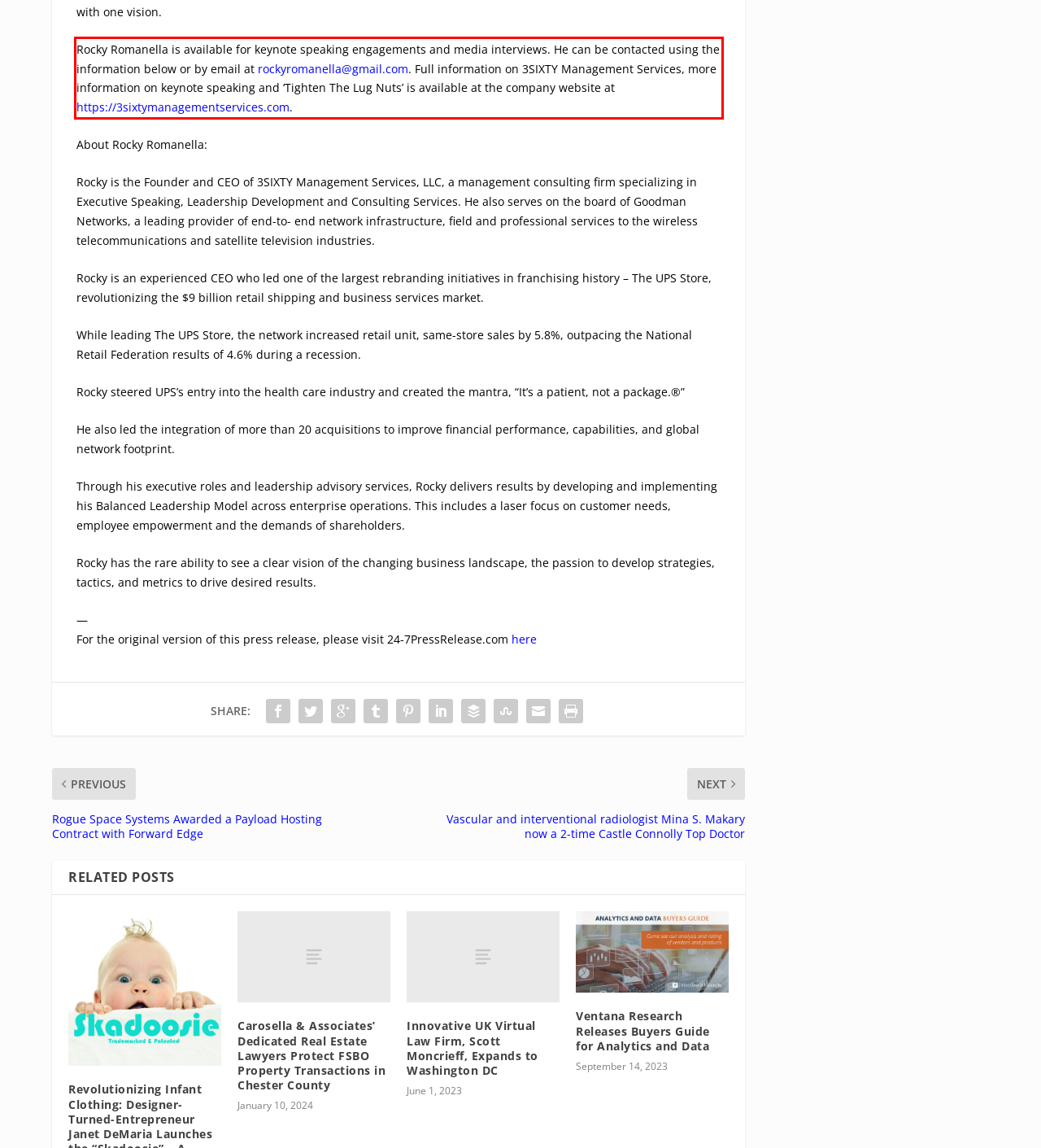Given the screenshot of the webpage, identify the red bounding box, and recognize the text content inside that red bounding box.

Rocky Romanella is available for keynote speaking engagements and media interviews. He can be contacted using the information below or by email at rockyromanella@gmail.com. Full information on 3SIXTY Management Services, more information on keynote speaking and ‘Tighten The Lug Nuts’ is available at the company website at https://3sixtymanagementservices.com.